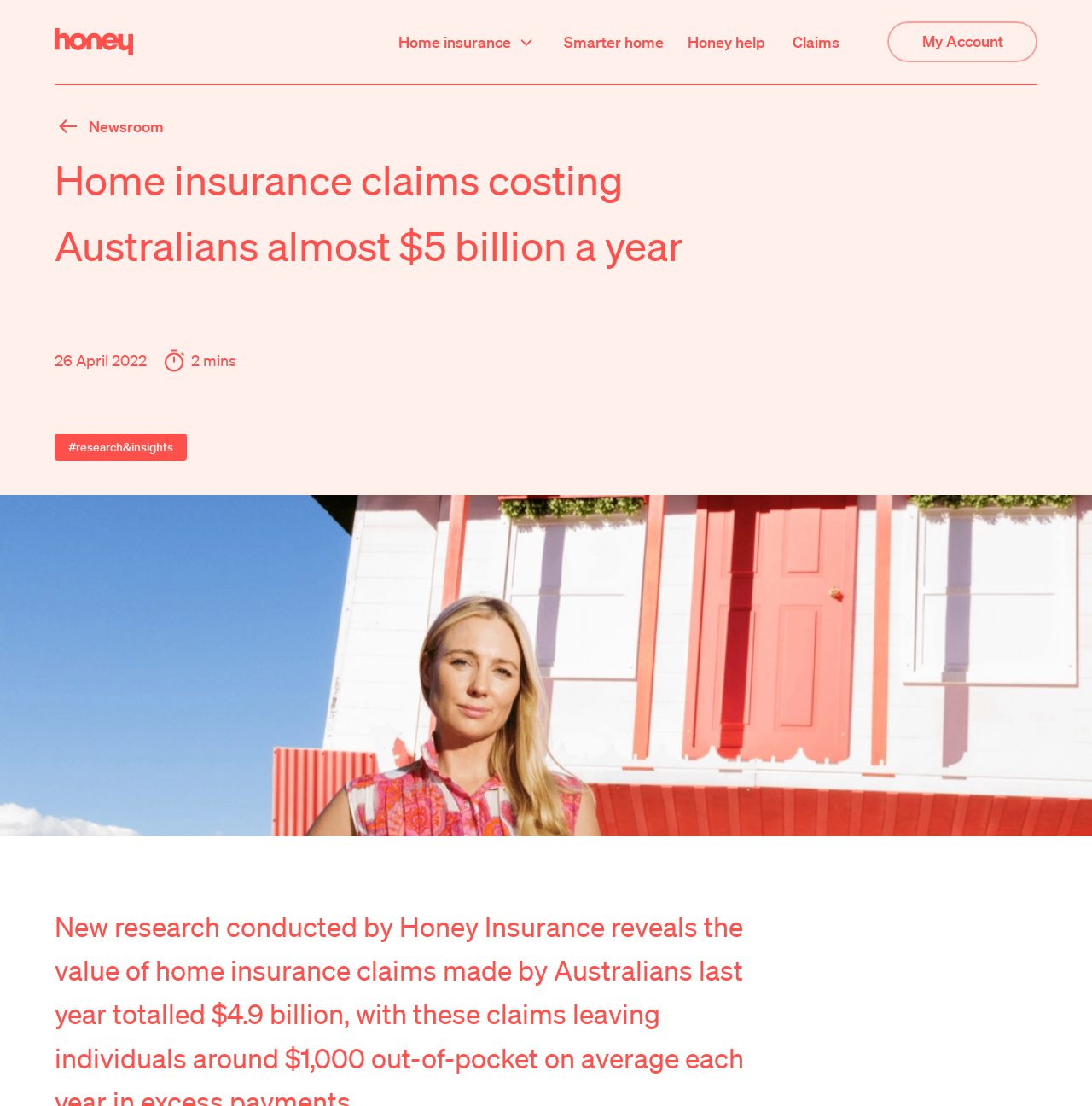Indicate the bounding box coordinates of the clickable region to achieve the following instruction: "Visit the Honey Help page."

[0.63, 0.027, 0.701, 0.049]